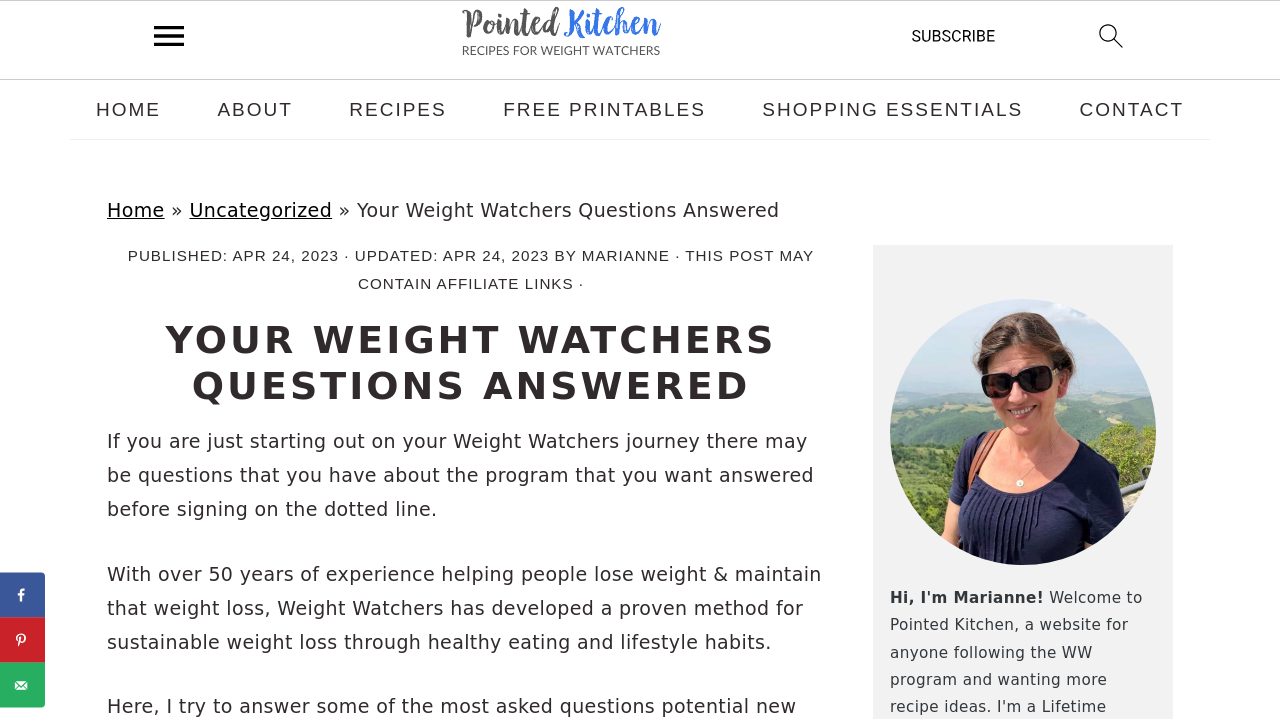What is the date this post was published?
Please provide a single word or phrase as the answer based on the screenshot.

APR 24, 2023